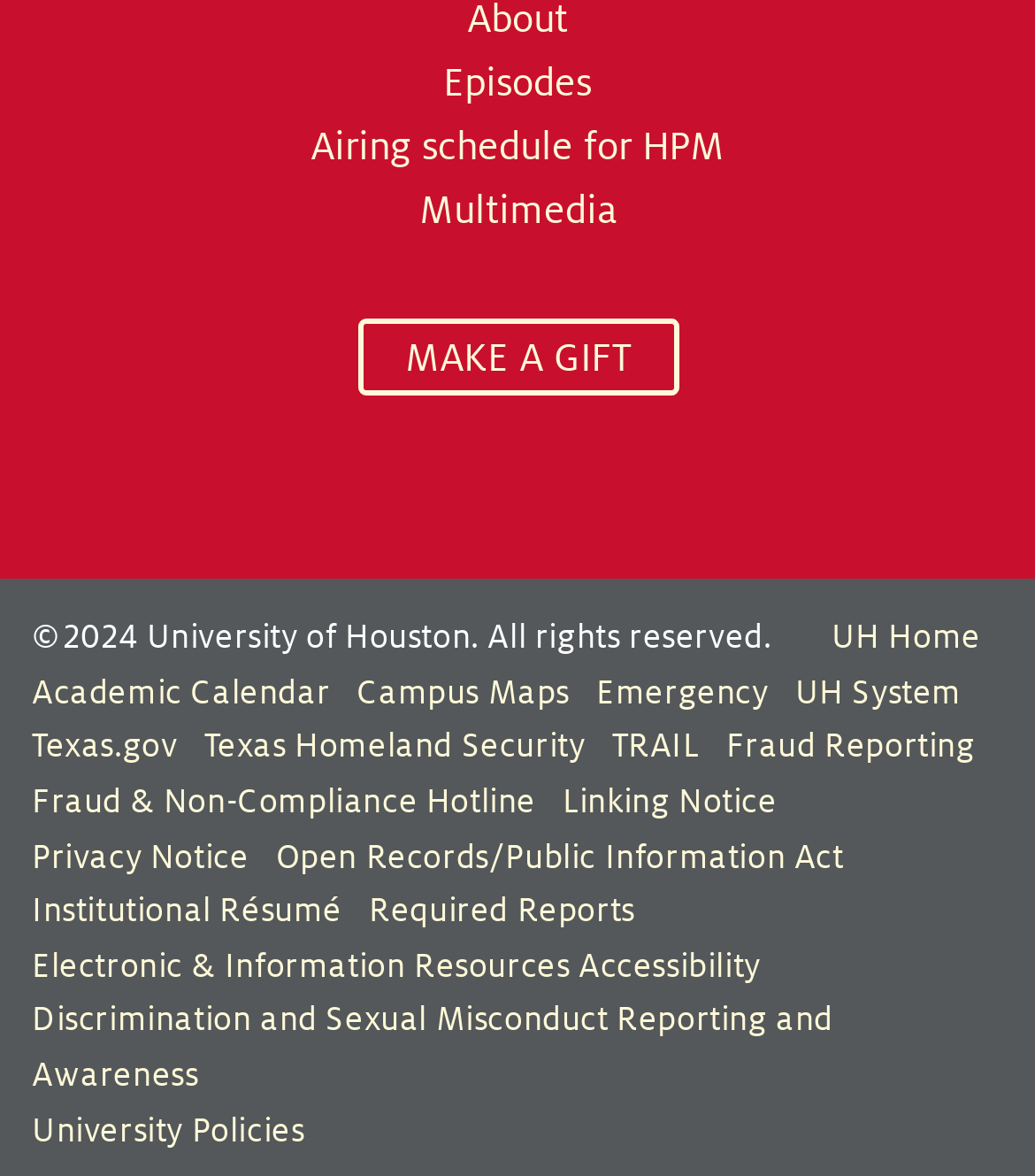Kindly determine the bounding box coordinates of the area that needs to be clicked to fulfill this instruction: "Make a gift".

[0.345, 0.27, 0.655, 0.337]